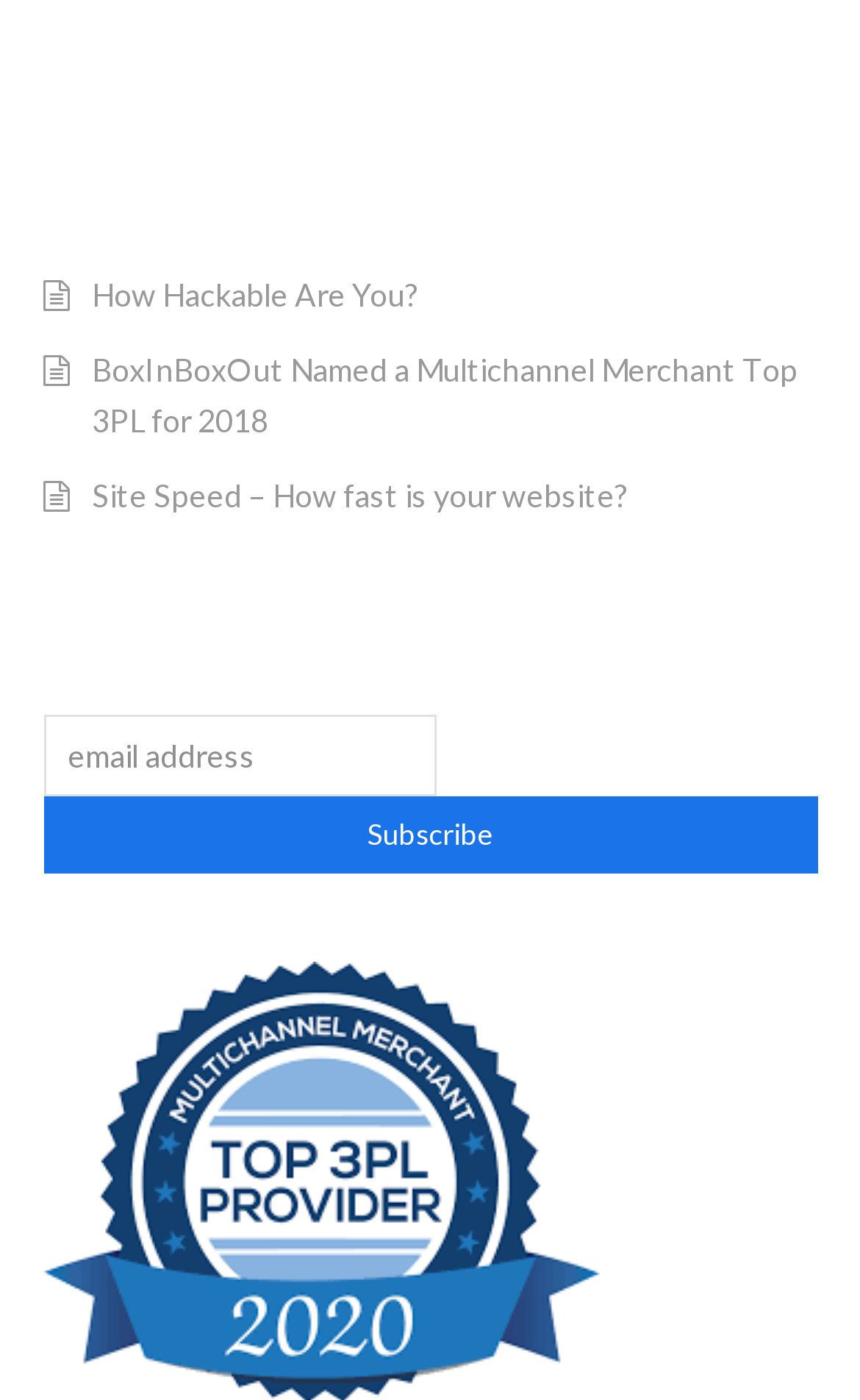Answer this question in one word or a short phrase: What is the title of the first post?

How Hackable Are You?